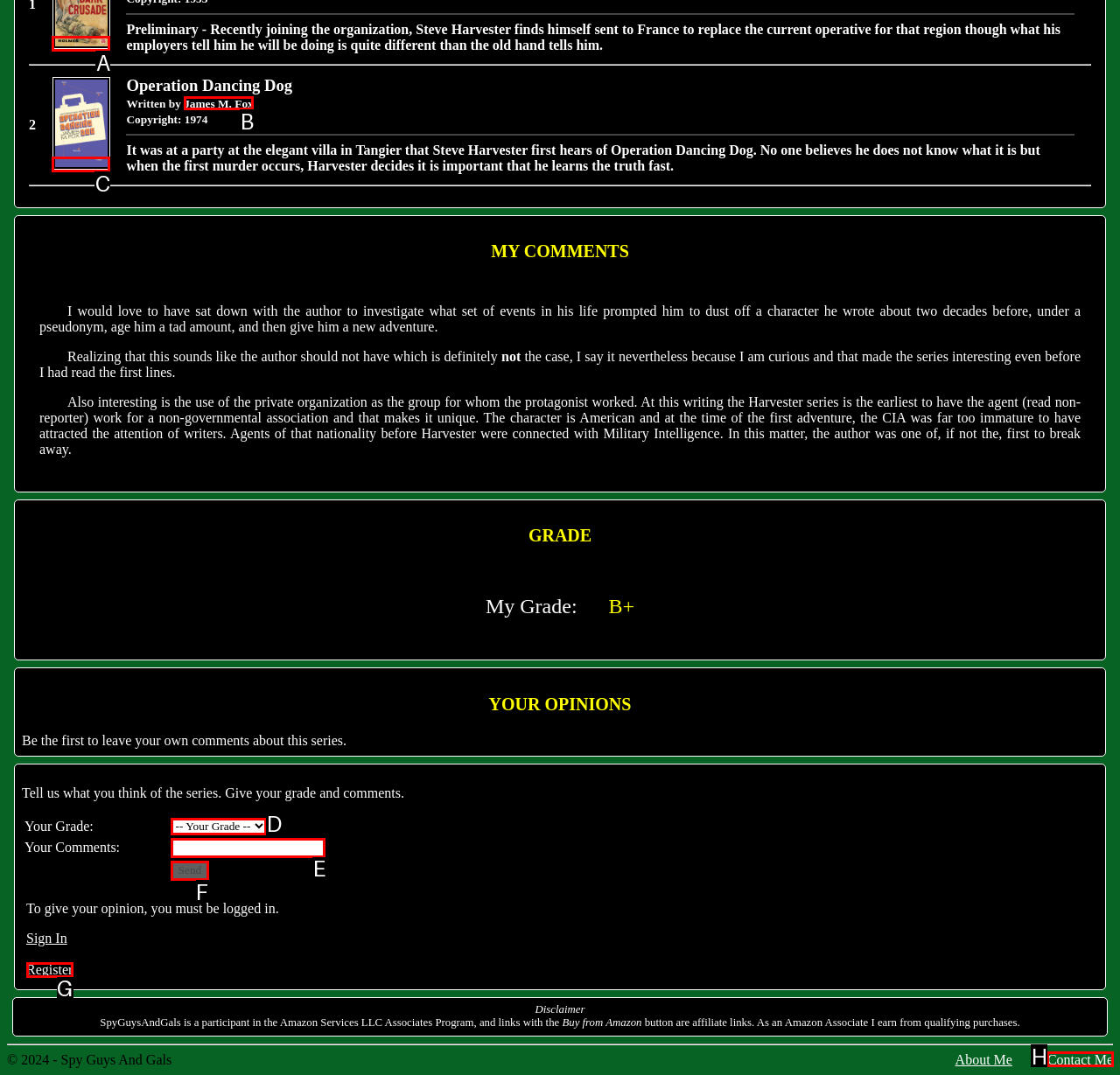Determine the letter of the UI element that will complete the task: Click the 'Send' button
Reply with the corresponding letter.

F